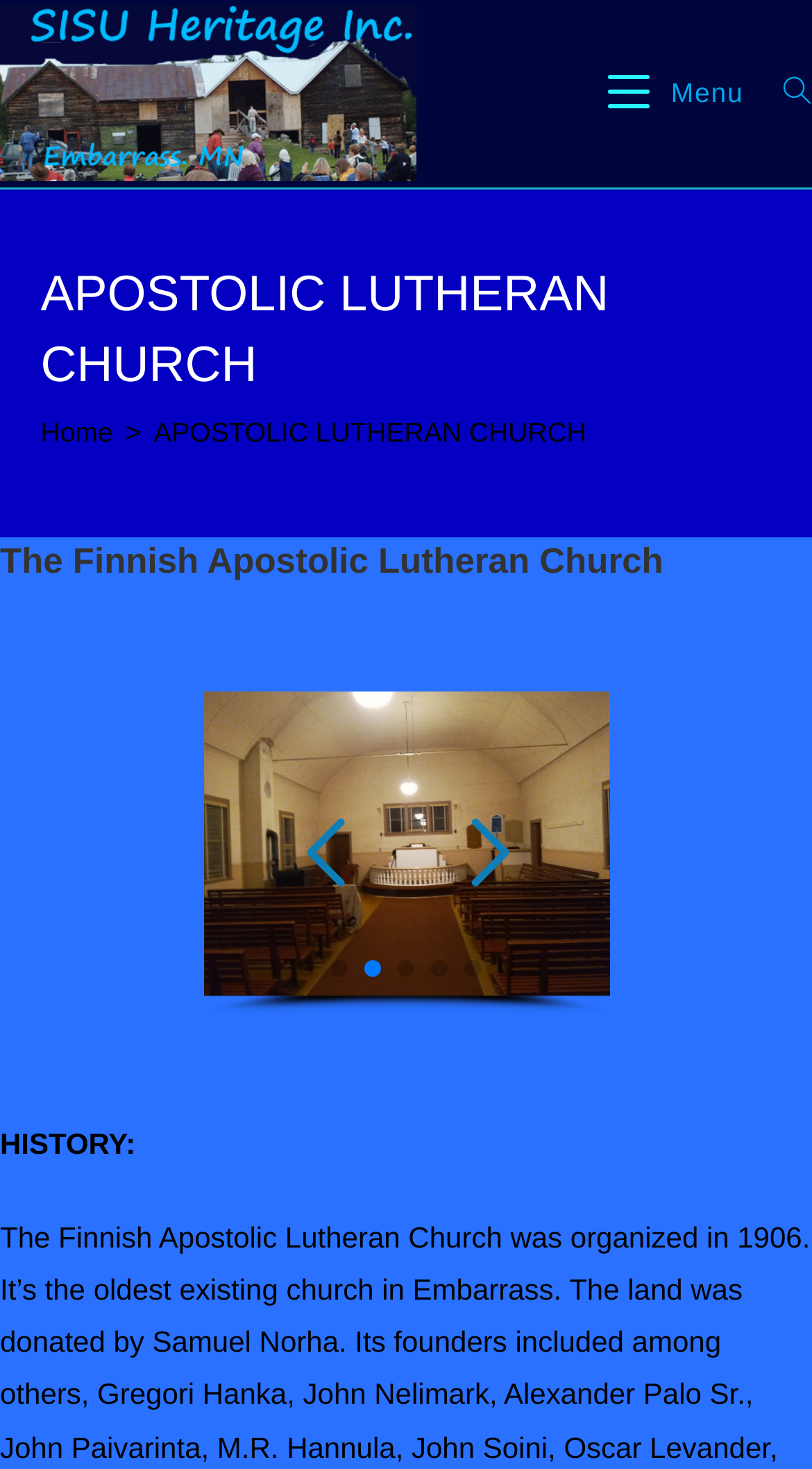Determine the bounding box coordinates of the region I should click to achieve the following instruction: "Go to slide 1". Ensure the bounding box coordinates are four float numbers between 0 and 1, i.e., [left, top, right, bottom].

[0.367, 0.653, 0.387, 0.664]